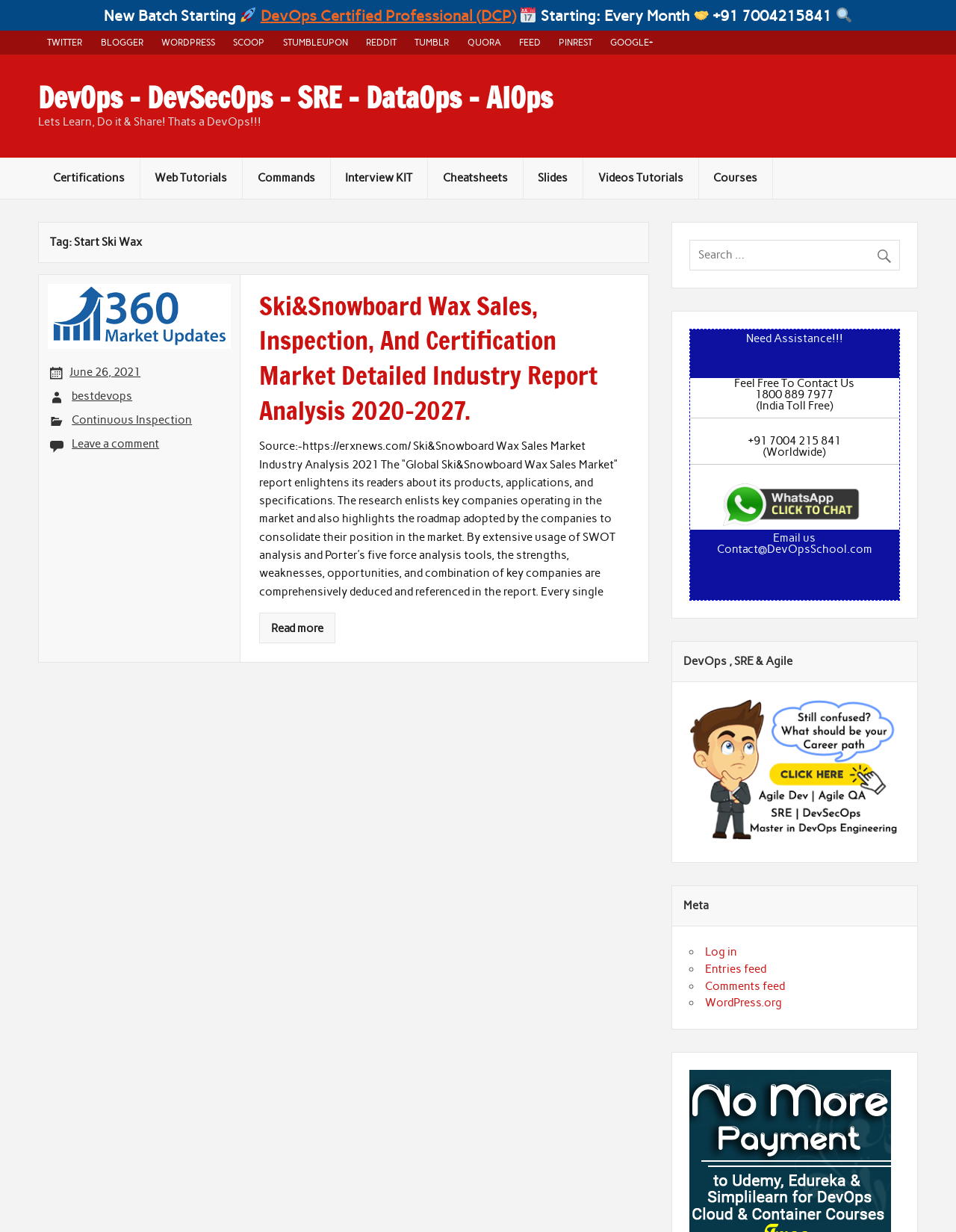Refer to the element description June 26, 2021 and identify the corresponding bounding box in the screenshot. Format the coordinates as (top-left x, top-left y, bottom-right x, bottom-right y) with values in the range of 0 to 1.

[0.073, 0.297, 0.147, 0.307]